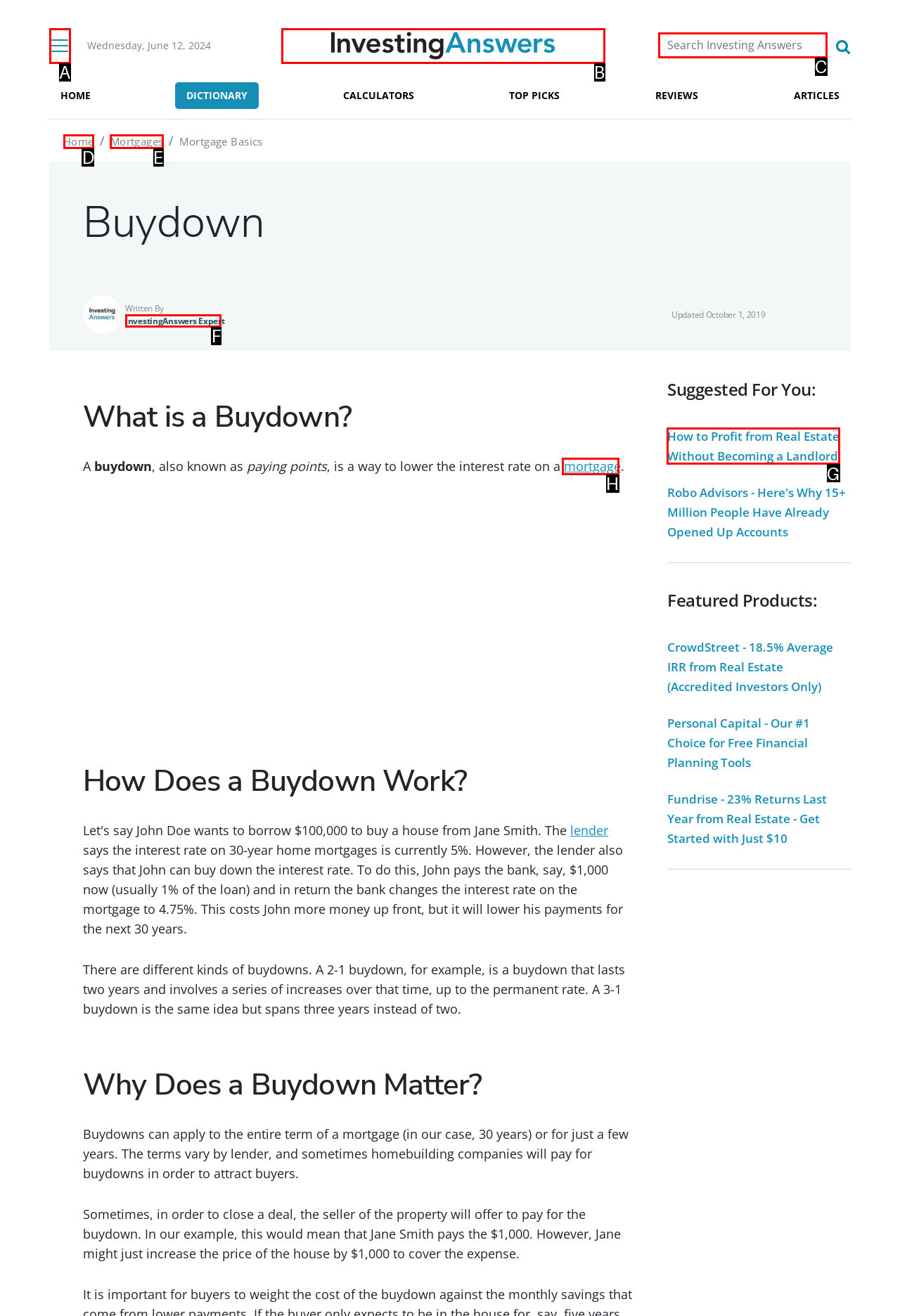To complete the task: Read article about How to Profit from Real Estate Without Becoming a Landlord, which option should I click? Answer with the appropriate letter from the provided choices.

G